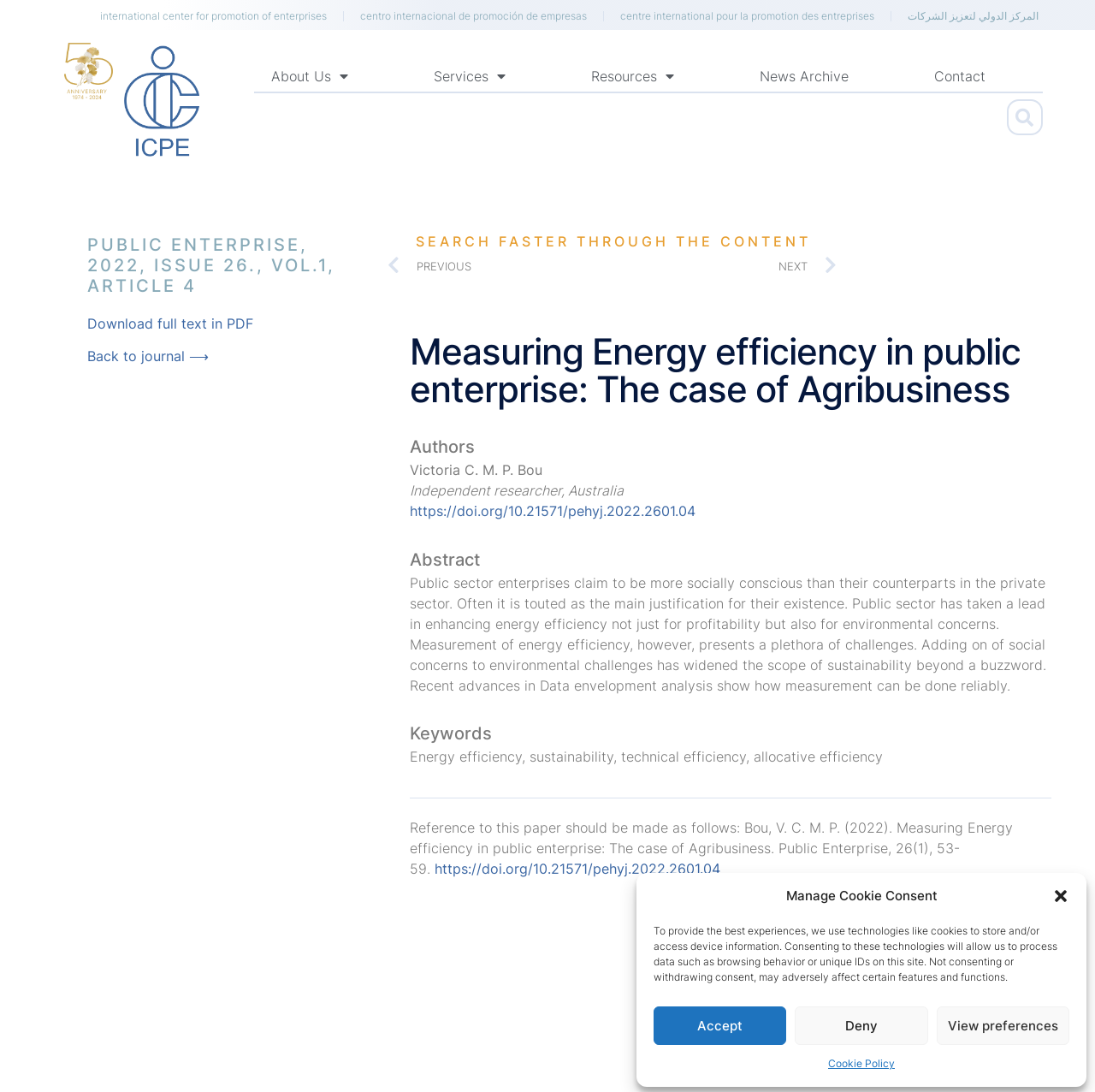Provide your answer to the question using just one word or phrase: What is the author's affiliation?

Independent researcher, Australia